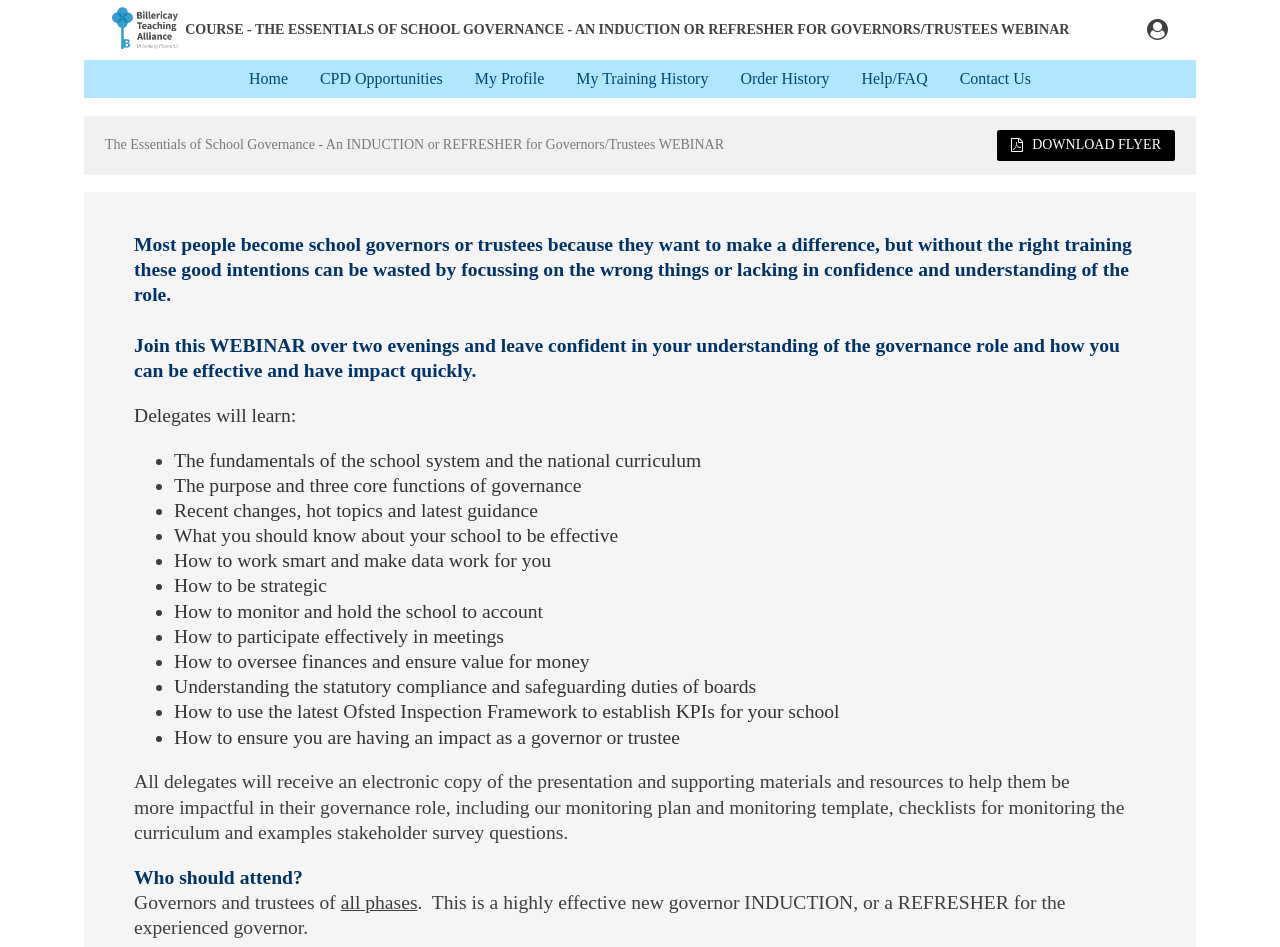Identify the bounding box coordinates of the region I need to click to complete this instruction: "Download the flyer".

[0.779, 0.137, 0.918, 0.169]